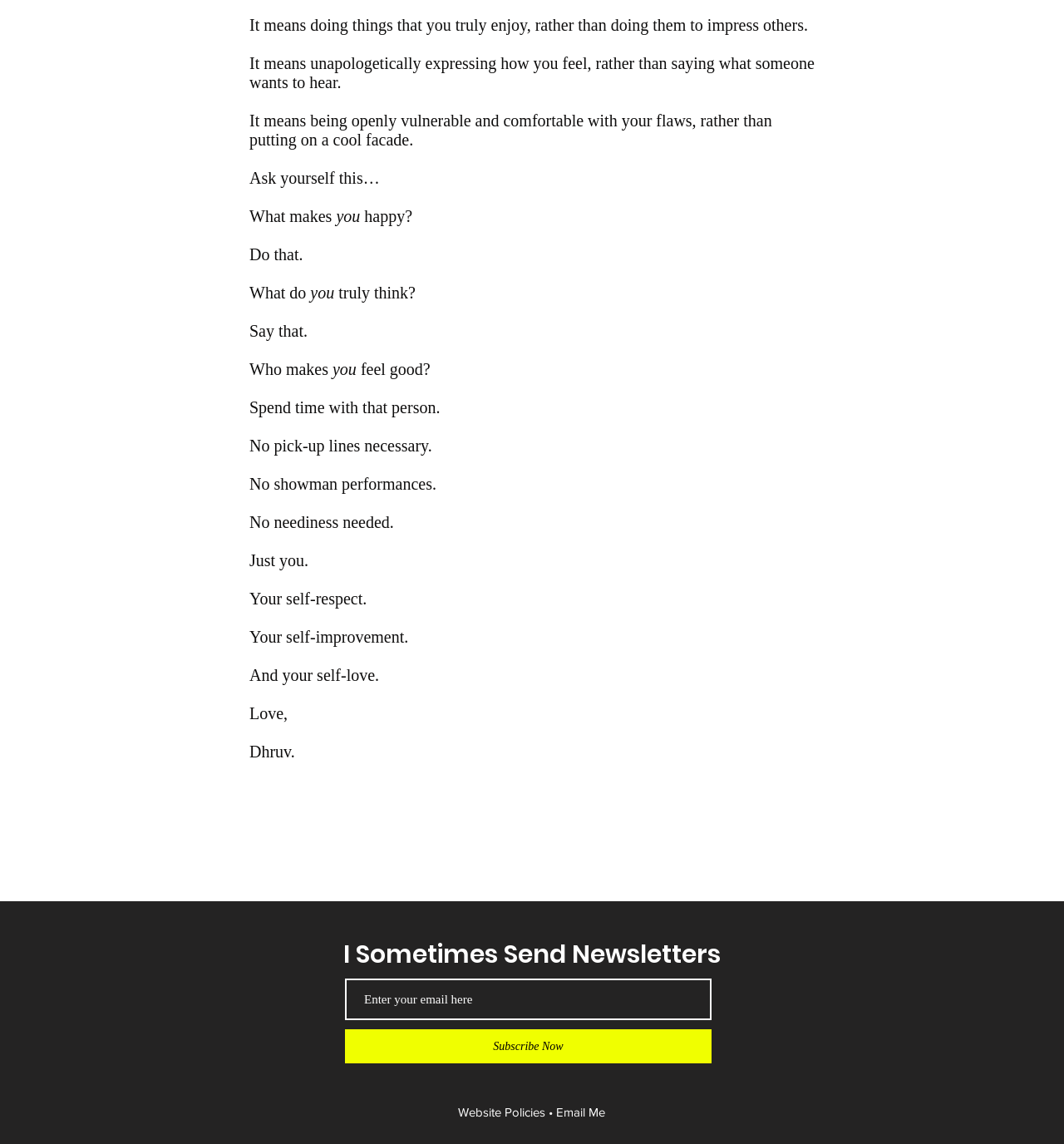What is the relationship between the buttons '< Previous' and 'Next >'?
Refer to the image and answer the question using a single word or phrase.

They are navigation buttons